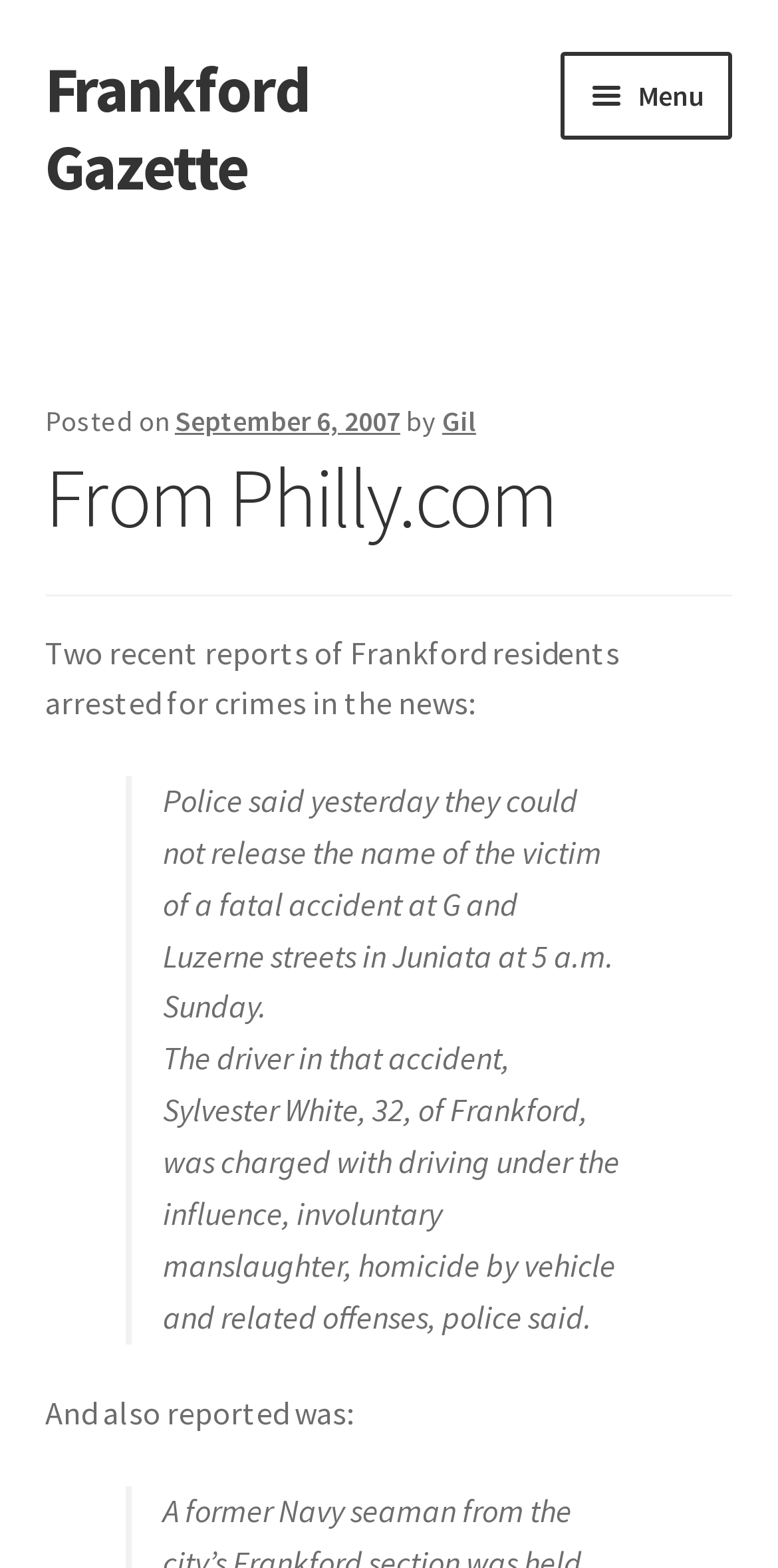Identify the bounding box coordinates of the clickable region required to complete the instruction: "Click on the 'Menu' button". The coordinates should be given as four float numbers within the range of 0 and 1, i.e., [left, top, right, bottom].

[0.722, 0.033, 0.942, 0.089]